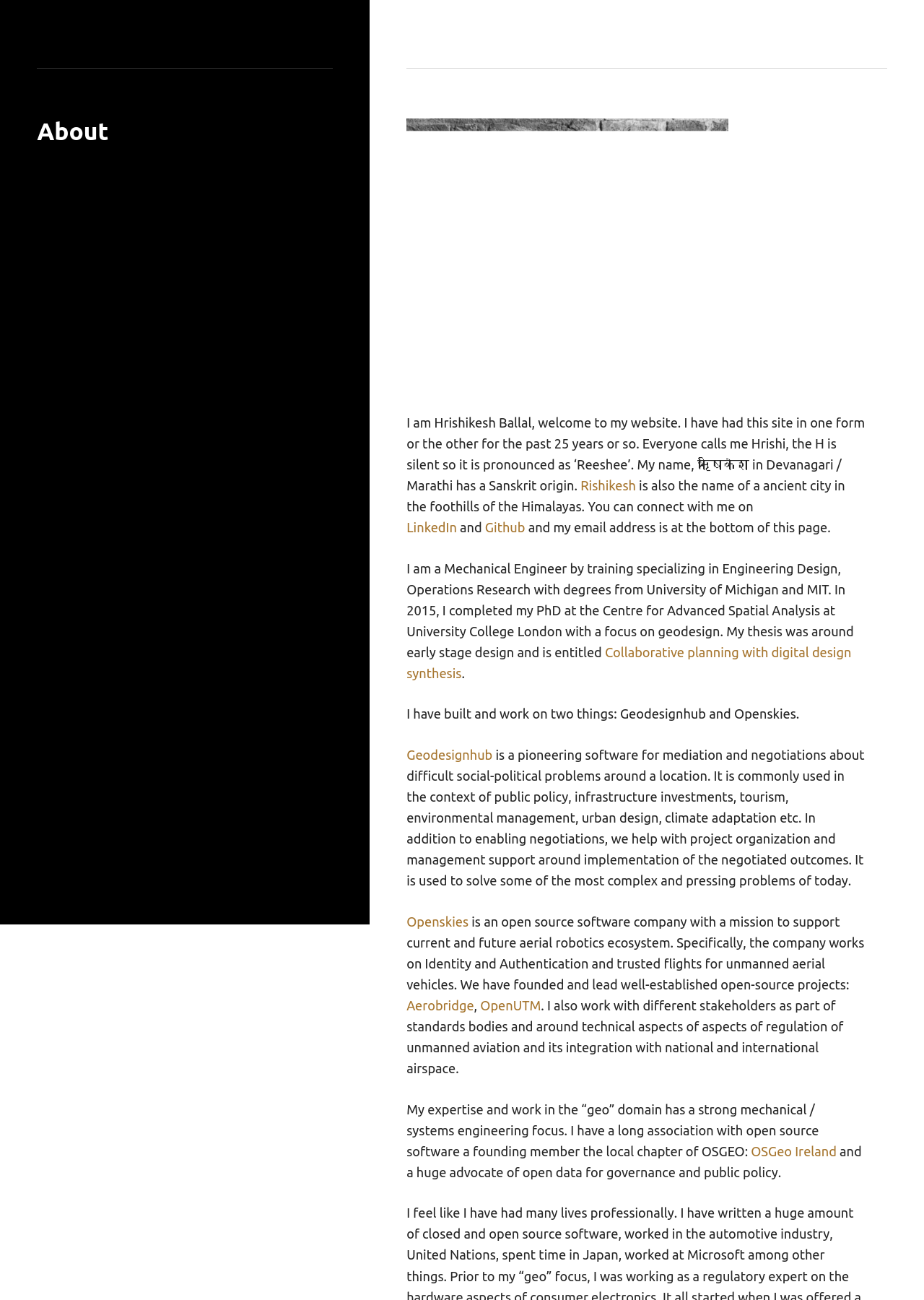Please determine the bounding box coordinates of the section I need to click to accomplish this instruction: "Connect on LinkedIn".

[0.44, 0.4, 0.494, 0.411]